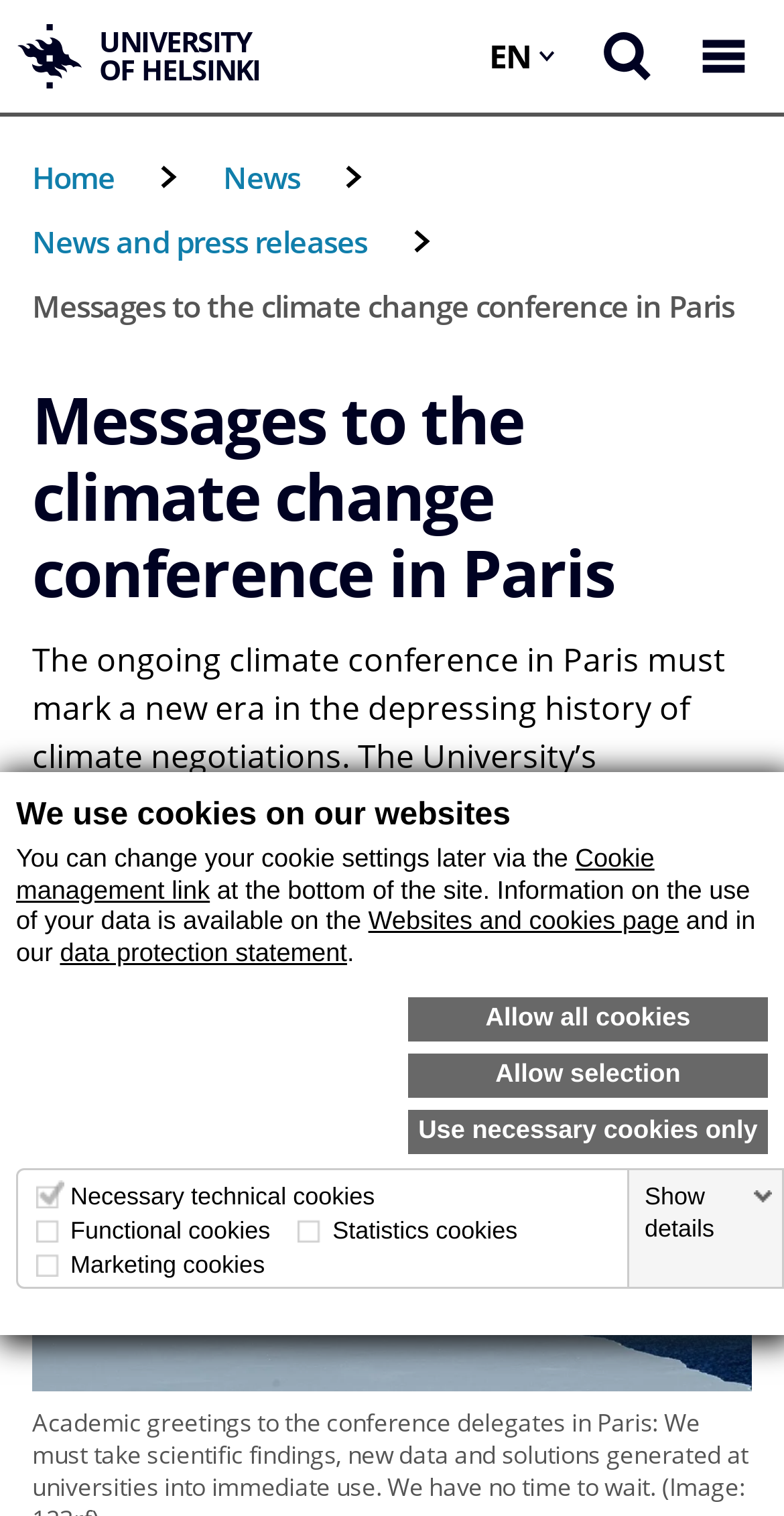Find the bounding box coordinates of the element to click in order to complete the given instruction: "Follow WNISR on Twitter."

None